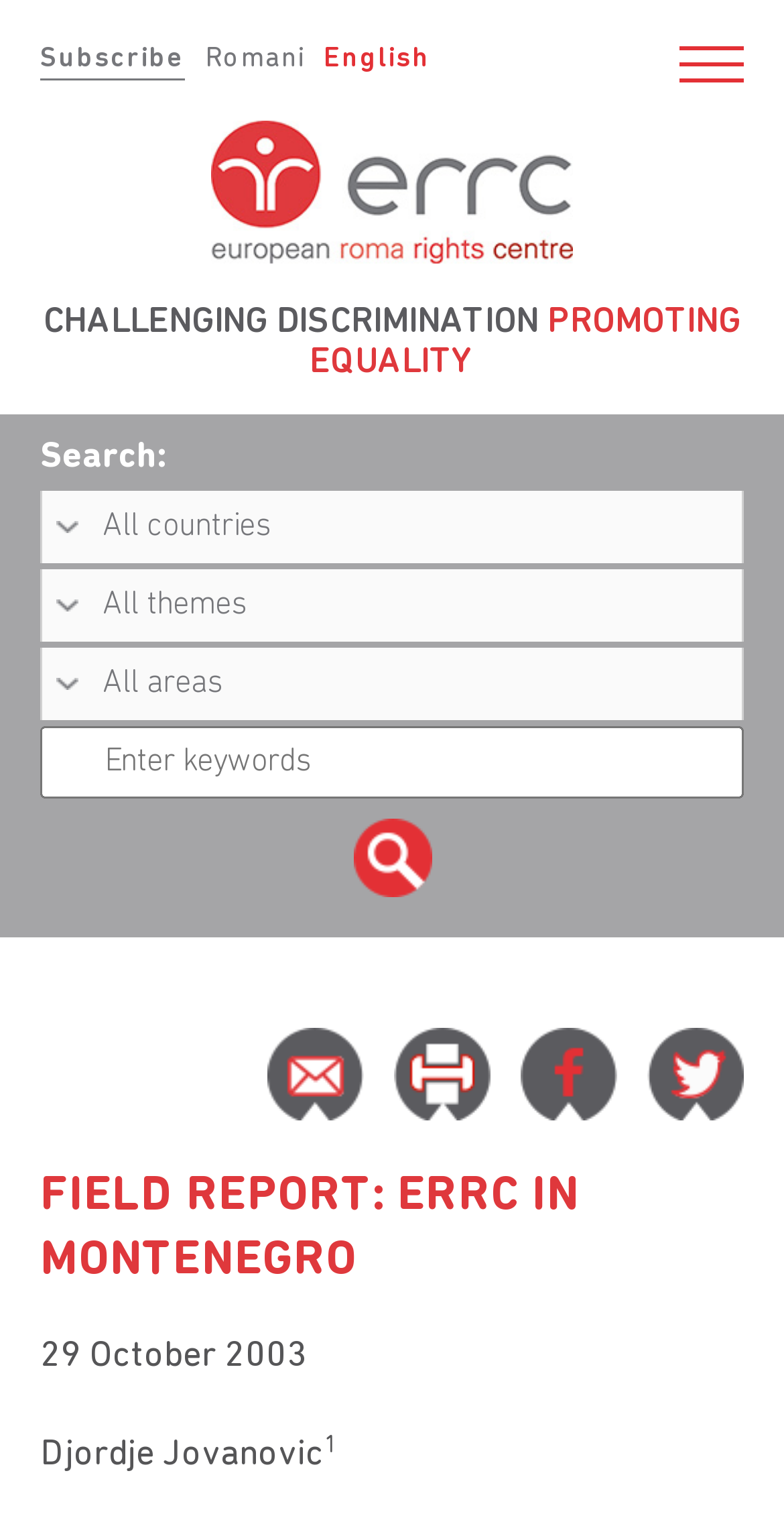What is the date mentioned on the webpage?
Give a single word or phrase answer based on the content of the image.

29 October 2003